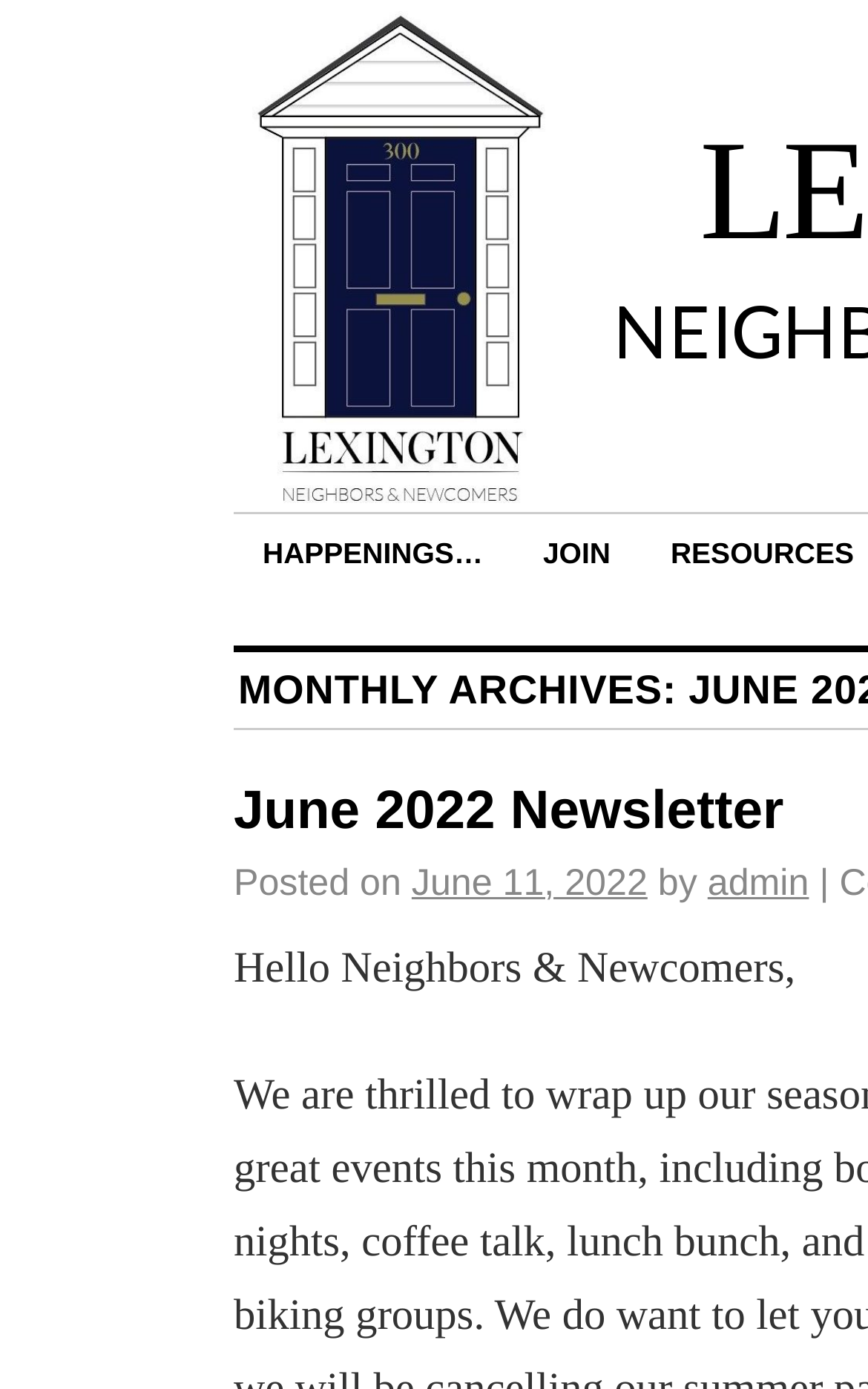What is the title of the newsletter?
Could you answer the question in a detailed manner, providing as much information as possible?

I found the title of the newsletter by looking at the link 'June 2022 Newsletter' which is located below the 'JOIN' link.